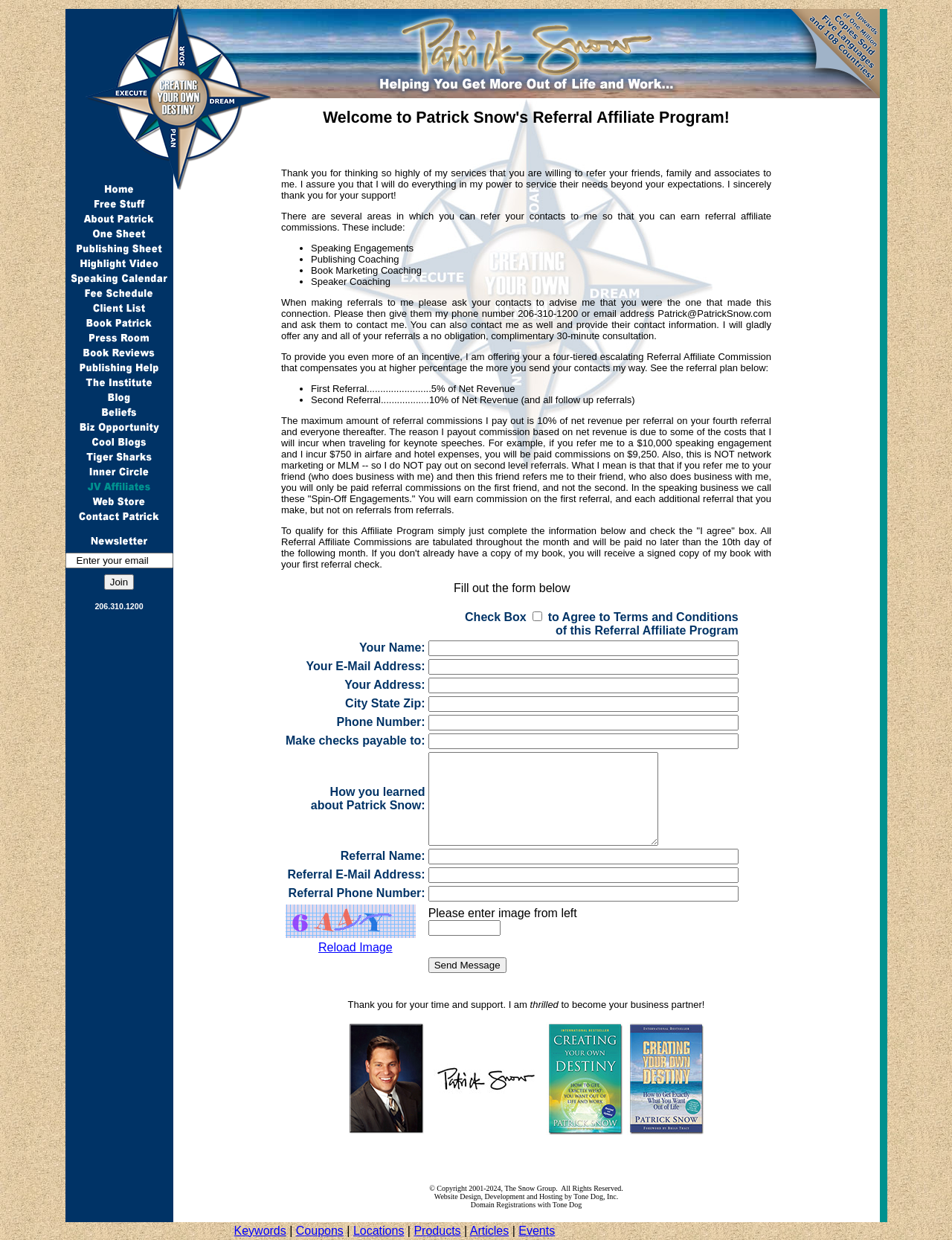Kindly determine the bounding box coordinates of the area that needs to be clicked to fulfill this instruction: "Click the link in the fifth row".

[0.074, 0.209, 0.176, 0.219]